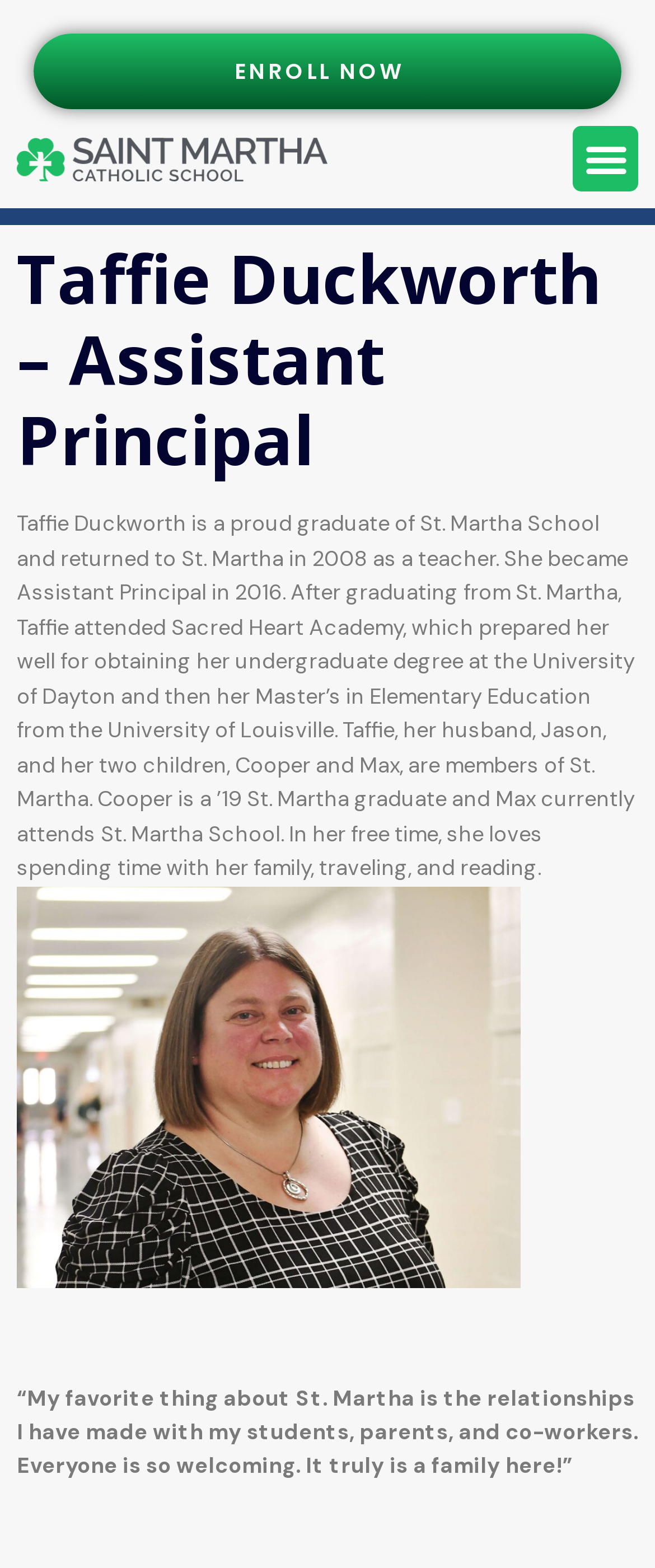What is the name of the assistant principal?
Answer the question based on the image using a single word or a brief phrase.

Taffie Duckworth